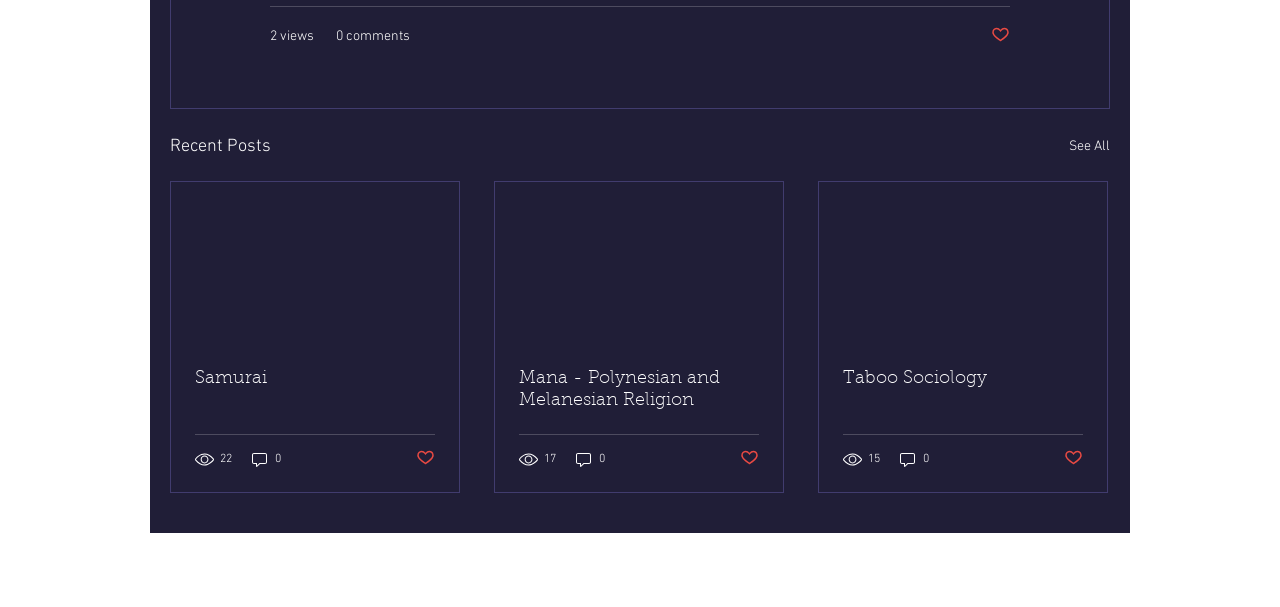What is the copyright information?
Provide an in-depth answer to the question, covering all aspects.

I looked at the StaticText element [88] at the bottom of the webpage, which has the text '2022 by AravenaSorcery. All Rights Reserved'. This indicates that the copyright information is 2022 by AravenaSorcery.